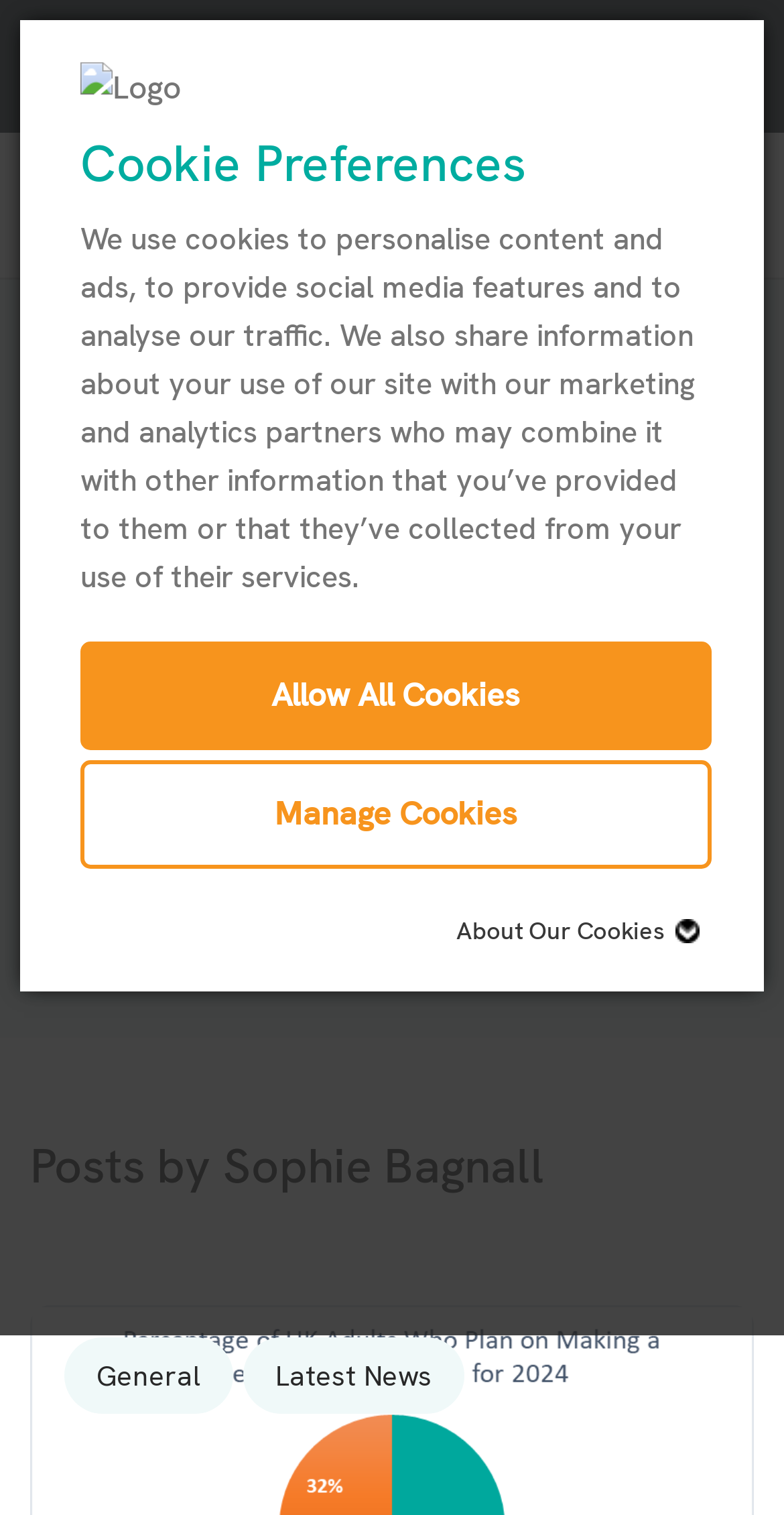Provide a thorough description of the webpage you see.

The webpage is about Sophie Bagnall, an individual associated with Attic Self Storage. At the top left corner, there is a logo image of Attic Self Storage. Below the logo, there is a heading "Cookie Preferences" followed by a paragraph of text explaining the use of cookies on the website. Two buttons, "Allow All Cookies" and "Manage Cookies", are placed below the text.

To the right of the logo, there is a link to "Attic Self Storage" with an accompanying image. Below this link, there is a link to "Get a quote" with an avatar image and a heading "Sophie Bagnall" above it. The heading is followed by a link to Sophie's email address.

Further down the page, there is a section about cookies, with a heading "About Our Cookies" and three paragraphs of text explaining the different types of cookies used on the website and how to manage them.

At the bottom left corner, there is a general enquiries phone number. Below the cookie section, there is a heading "Posts by Sophie Bagnall" with two links, "General" and "Latest News", placed below it.